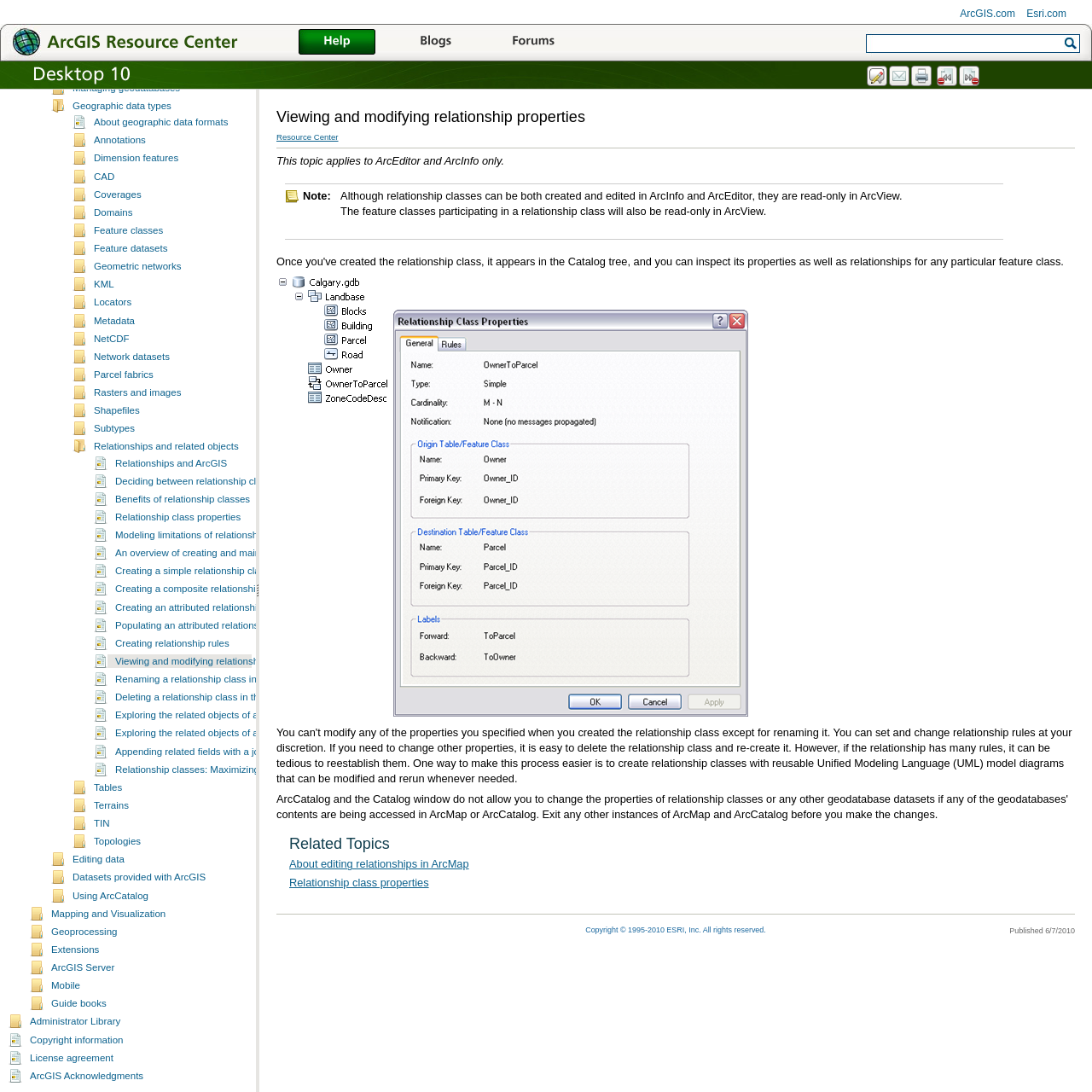Identify the bounding box coordinates for the UI element mentioned here: "Coverages". Provide the coordinates as four float values between 0 and 1, i.e., [left, top, right, bottom].

[0.086, 0.173, 0.129, 0.183]